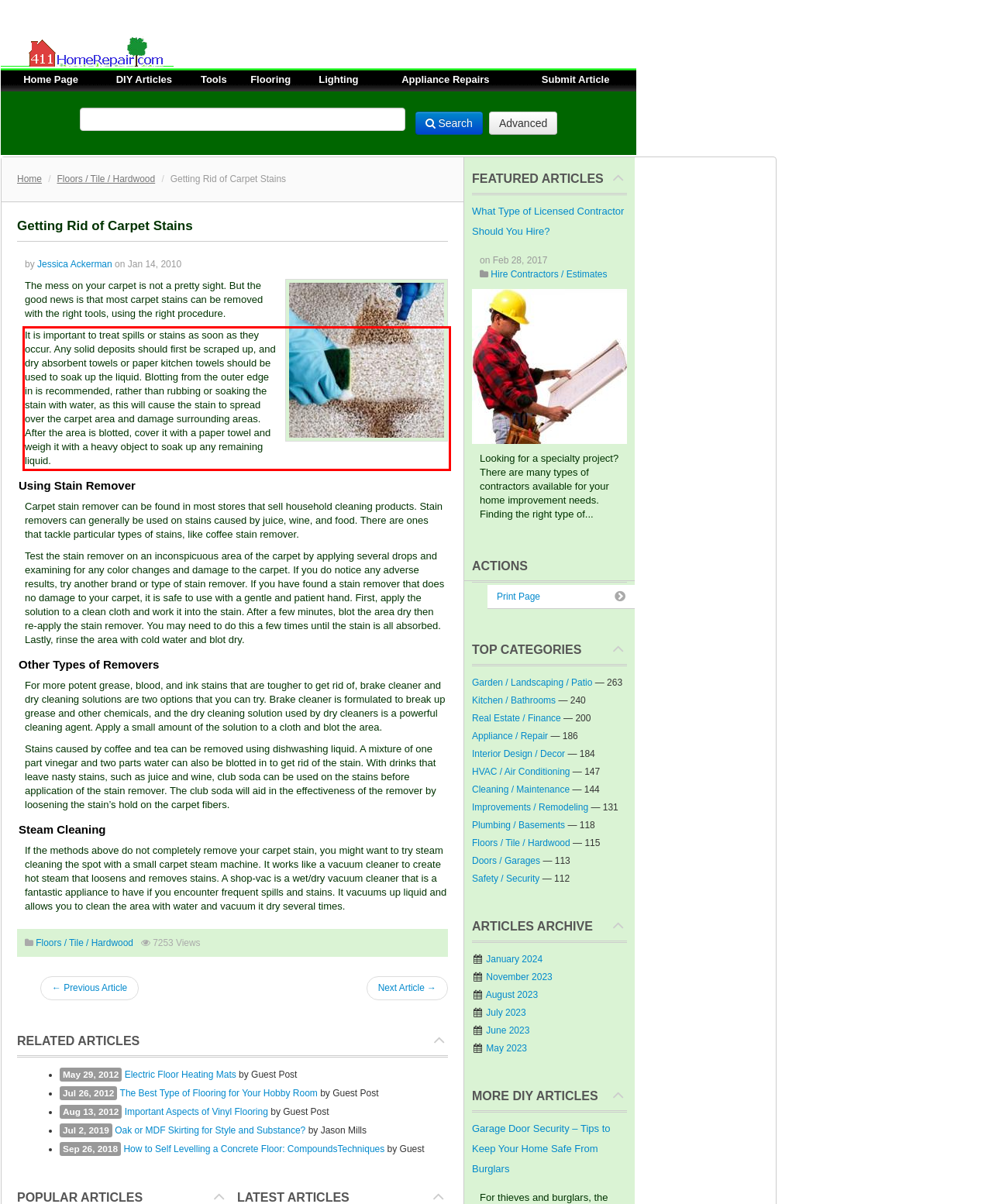You have a webpage screenshot with a red rectangle surrounding a UI element. Extract the text content from within this red bounding box.

It is important to treat spills or stains as soon as they occur. Any solid deposits should first be scraped up, and dry absorbent towels or paper kitchen towels should be used to soak up the liquid. Blotting from the outer edge in is recommended, rather than rubbing or soaking the stain with water, as this will cause the stain to spread over the carpet area and damage surrounding areas. After the area is blotted, cover it with a paper towel and weigh it with a heavy object to soak up any remaining liquid.